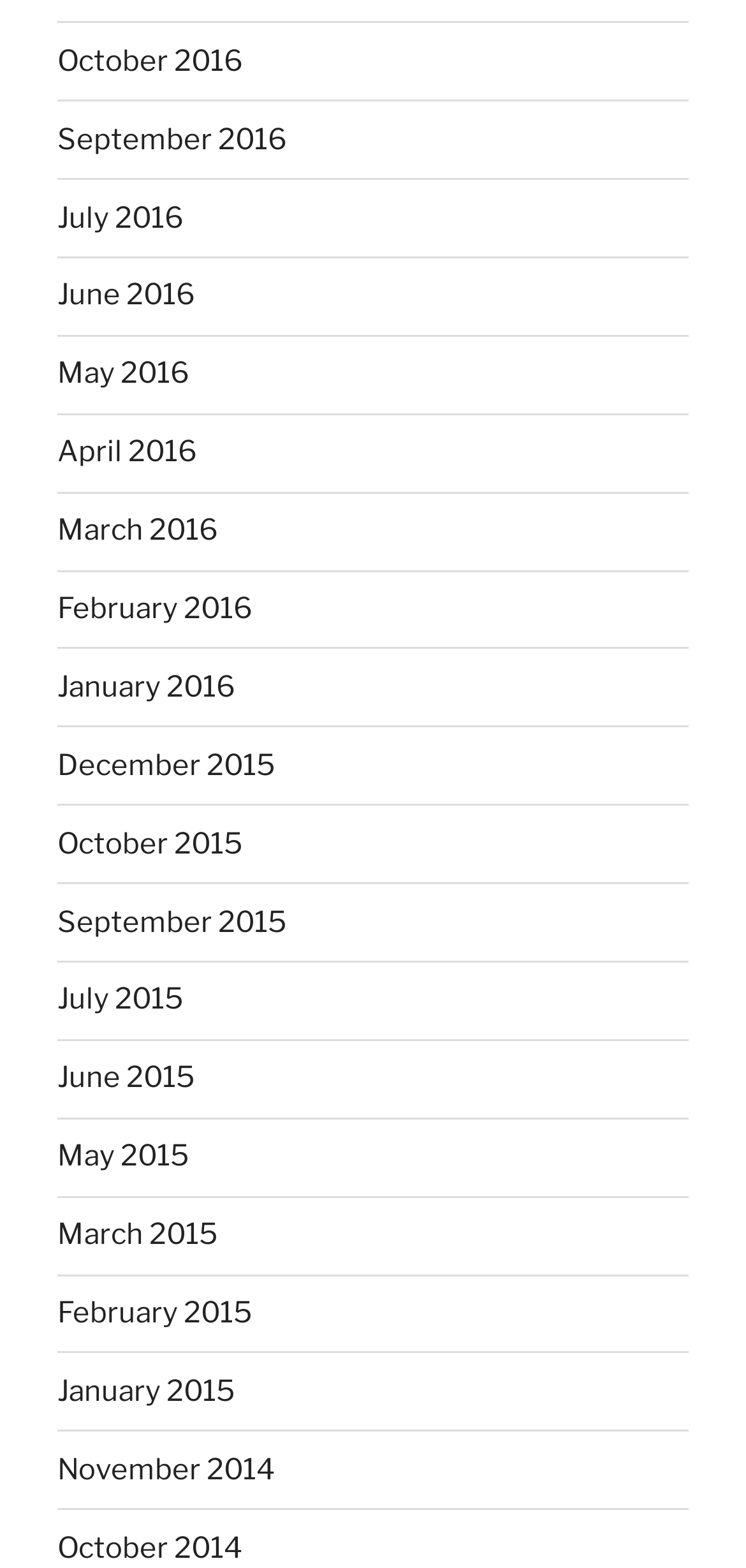Determine the bounding box coordinates of the region that needs to be clicked to achieve the task: "view October 2016".

[0.077, 0.028, 0.326, 0.05]